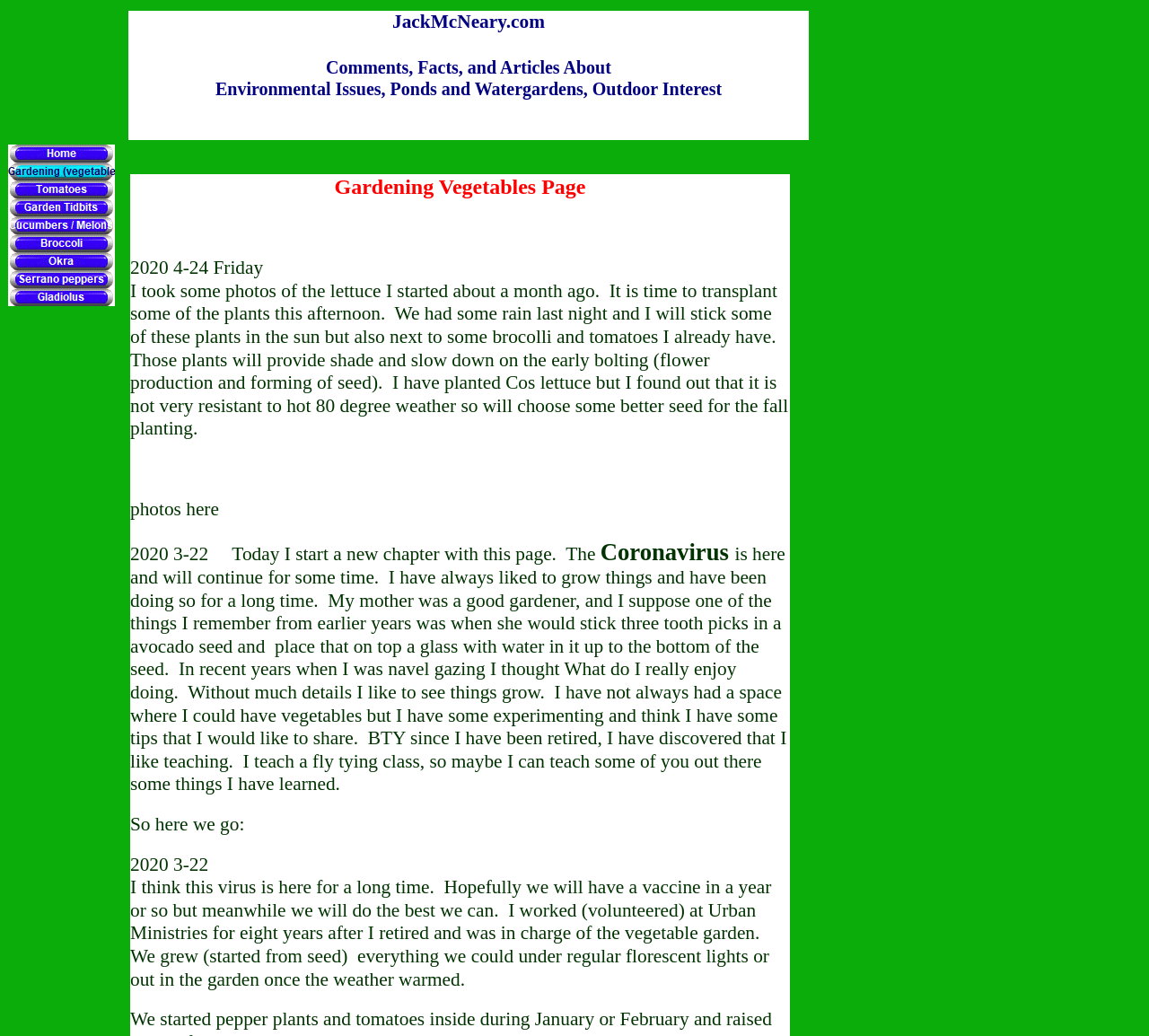Bounding box coordinates should be provided in the format (top-left x, top-left y, bottom-right x, bottom-right y) with all values between 0 and 1. Identify the bounding box for this UI element: alt="Okra" name="NavigationButton7" title="Okra"

[0.007, 0.249, 0.1, 0.263]